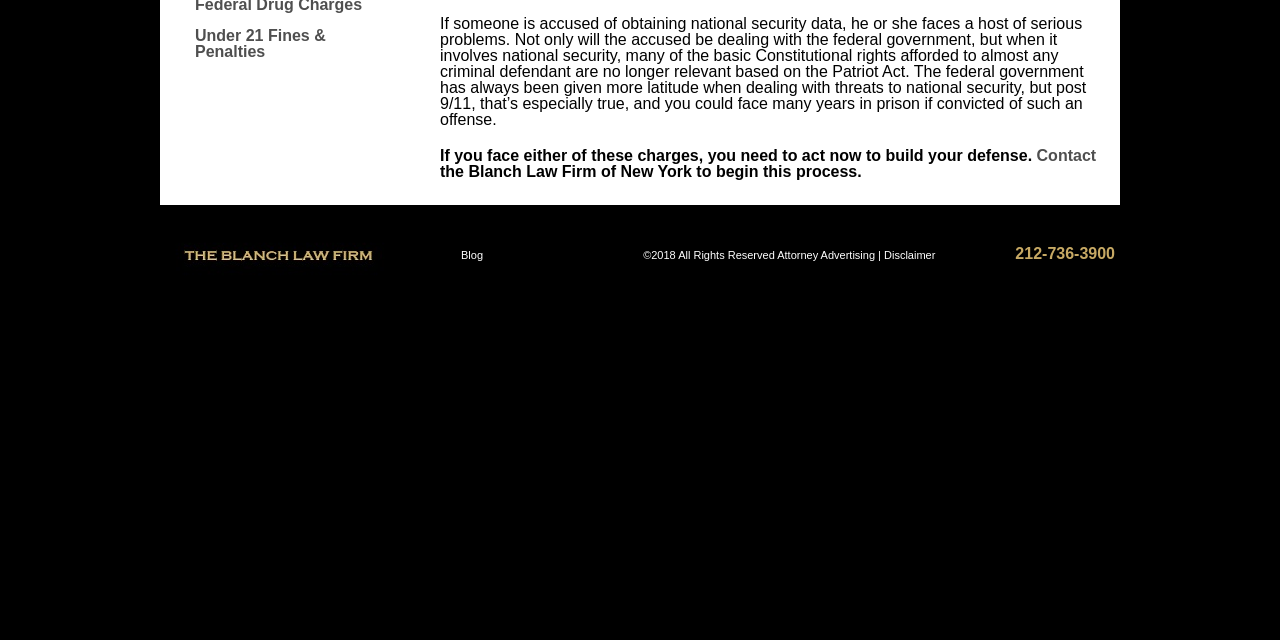Find the bounding box coordinates corresponding to the UI element with the description: "February 2: Writing Cover Letters". The coordinates should be formatted as [left, top, right, bottom], with values as floats between 0 and 1.

None